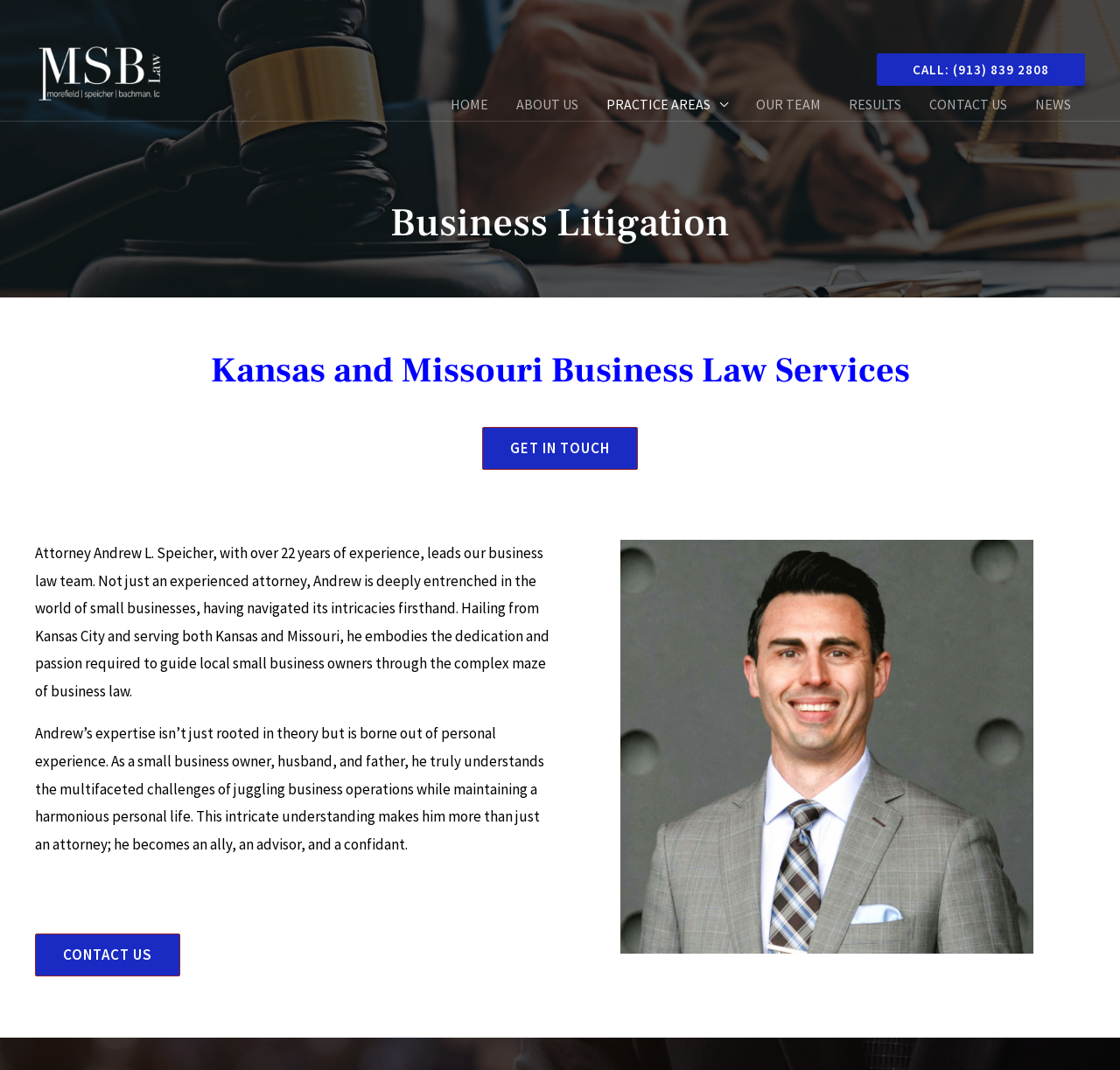Elaborate on the different components and information displayed on the webpage.

The webpage is about the law firm Morefield Speicher Bachman, LC, specializing in corporate law, business transactions, leases, contracts, and more in Kansas and Missouri. 

At the top left, there is a link to the law firm's name, accompanied by an image of the firm's logo. On the top right, there is a call-to-action link with the firm's phone number. 

Below the logo, there is a navigation menu with seven links: HOME, ABOUT US, PRACTICE AREAS, OUR TEAM, RESULTS, CONTACT US, and NEWS. 

The main content of the webpage is divided into two sections. On the left, there are three headings: Business Litigation, Kansas and Missouri Business Law Services, and an unnamed heading. Below these headings, there are three paragraphs of text describing the expertise and experience of Attorney Andrew L. Speicher, who leads the business law team. The text explains how Andrew's personal experience as a small business owner makes him a reliable ally and advisor for his clients. 

On the right side of the main content, there is a large image of Andrew Speicher, a partner at the law firm. Below the image, there is a link to the CONTACT US page. 

At the bottom of the page, there is another link to GET IN TOUCH, which is centered on the page.